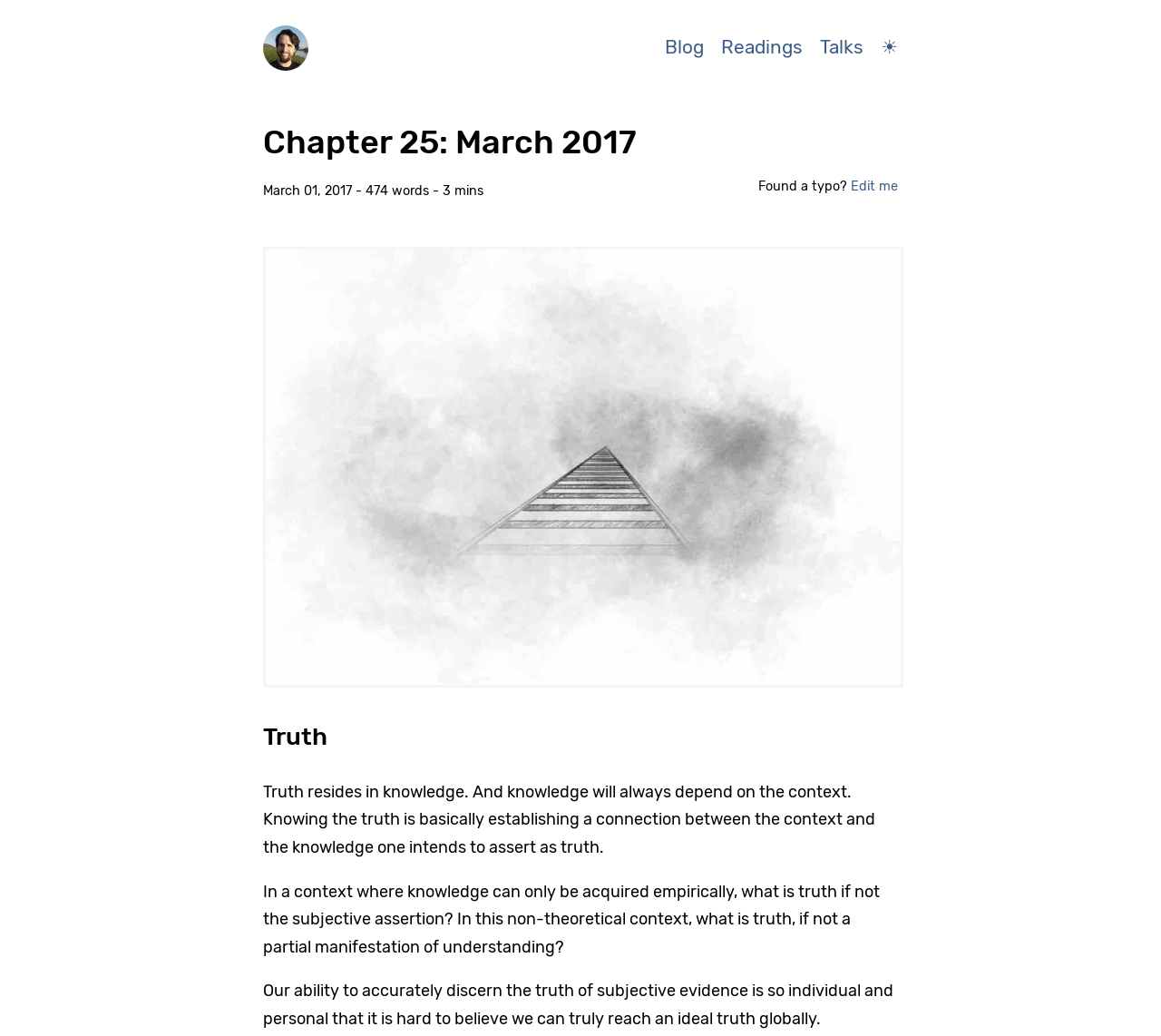For the element described, predict the bounding box coordinates as (top-left x, top-left y, bottom-right x, bottom-right y). All values should be between 0 and 1. Element description: 5.2 Landscape and Climate Change

None